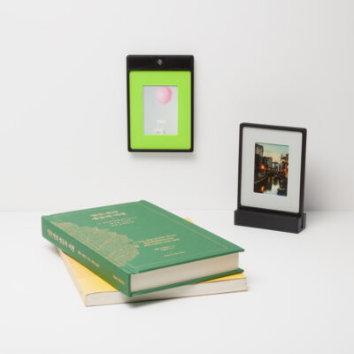Kindly respond to the following question with a single word or a brief phrase: 
What is the purpose of the books in the arrangement?

Add color and sophistication